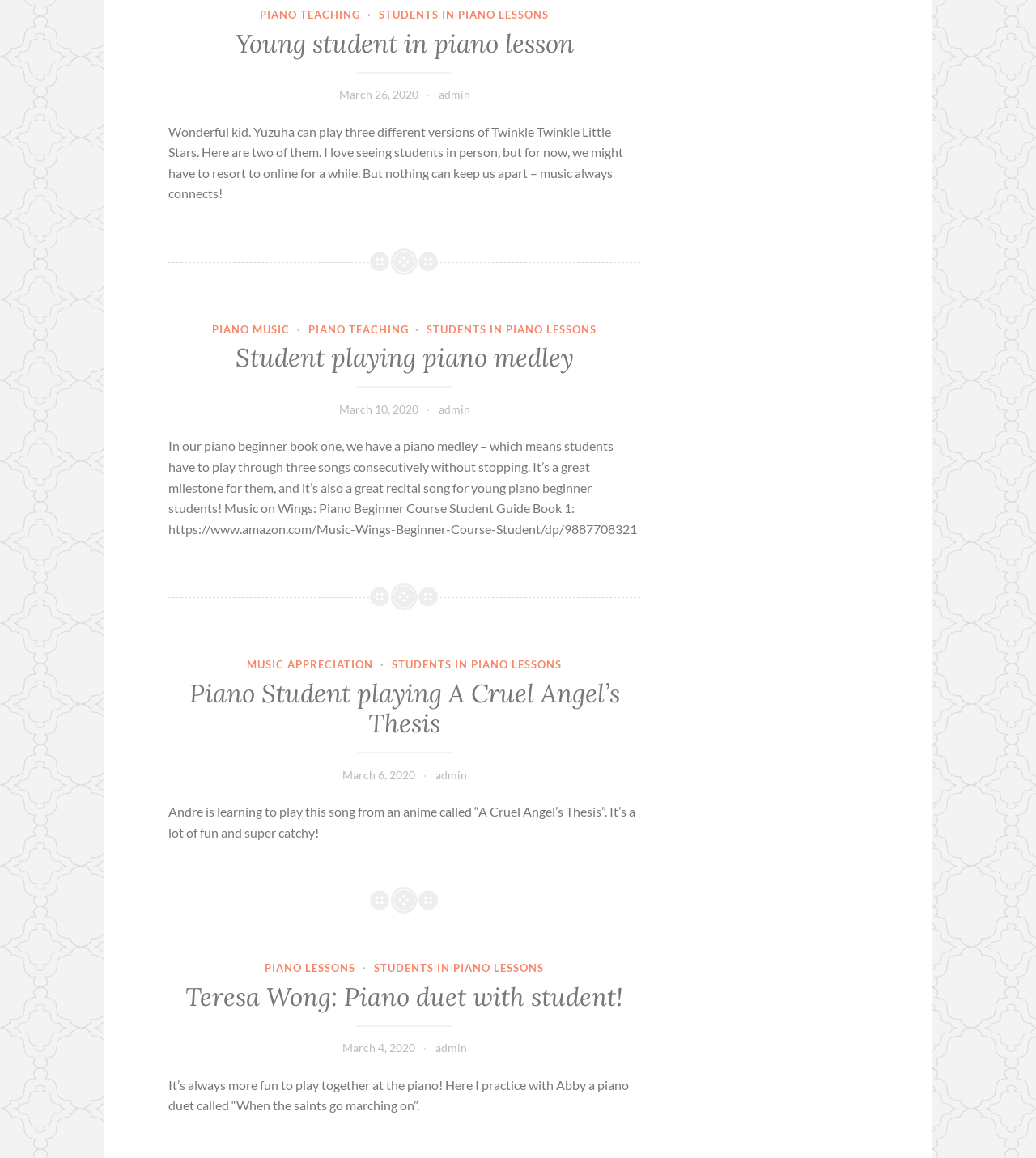Please identify the coordinates of the bounding box for the clickable region that will accomplish this instruction: "Read the article 'Young student in piano lesson'".

[0.162, 0.025, 0.618, 0.063]